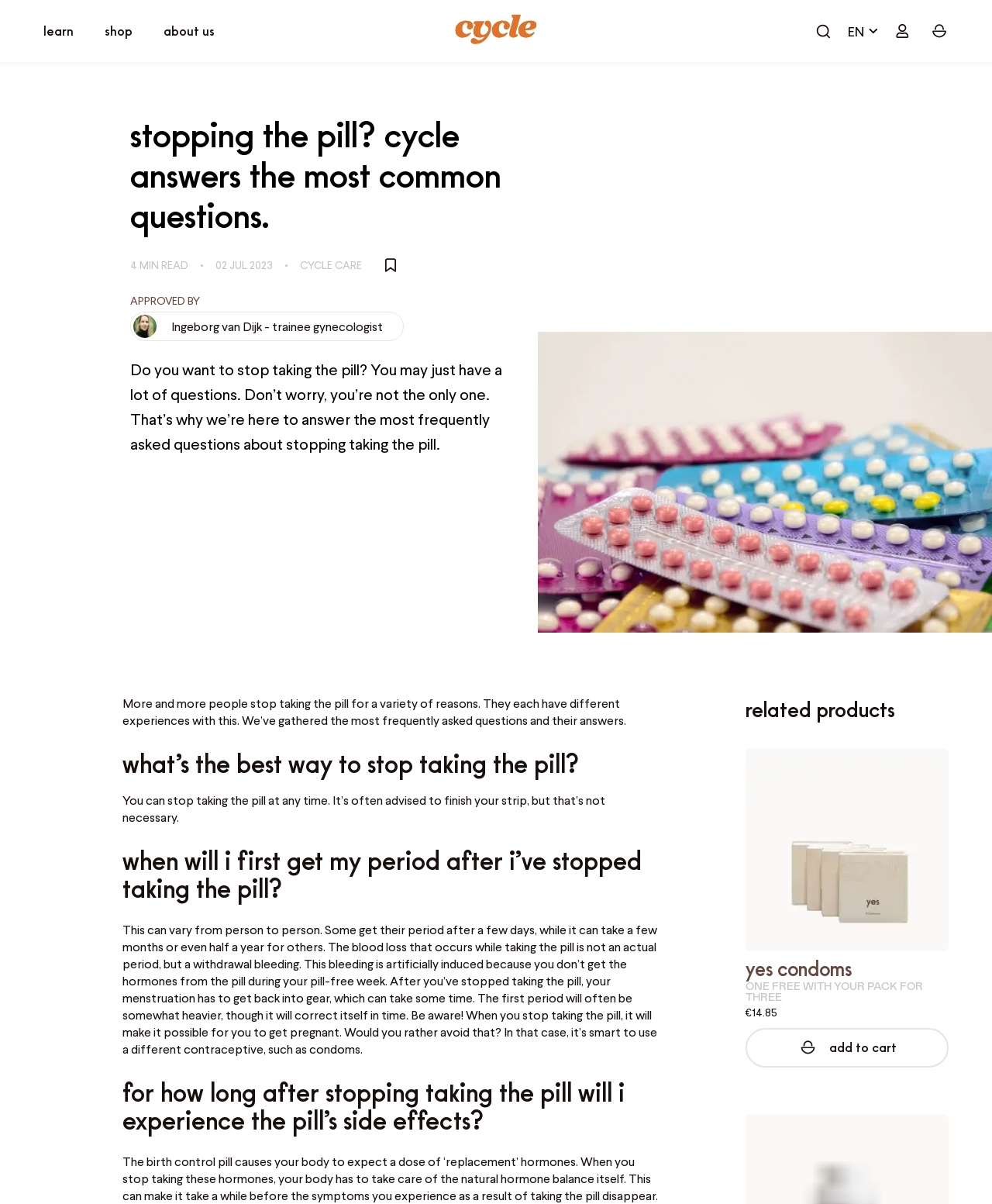Determine the heading of the webpage and extract its text content.

stopping the pill? cycle answers the most common questions.